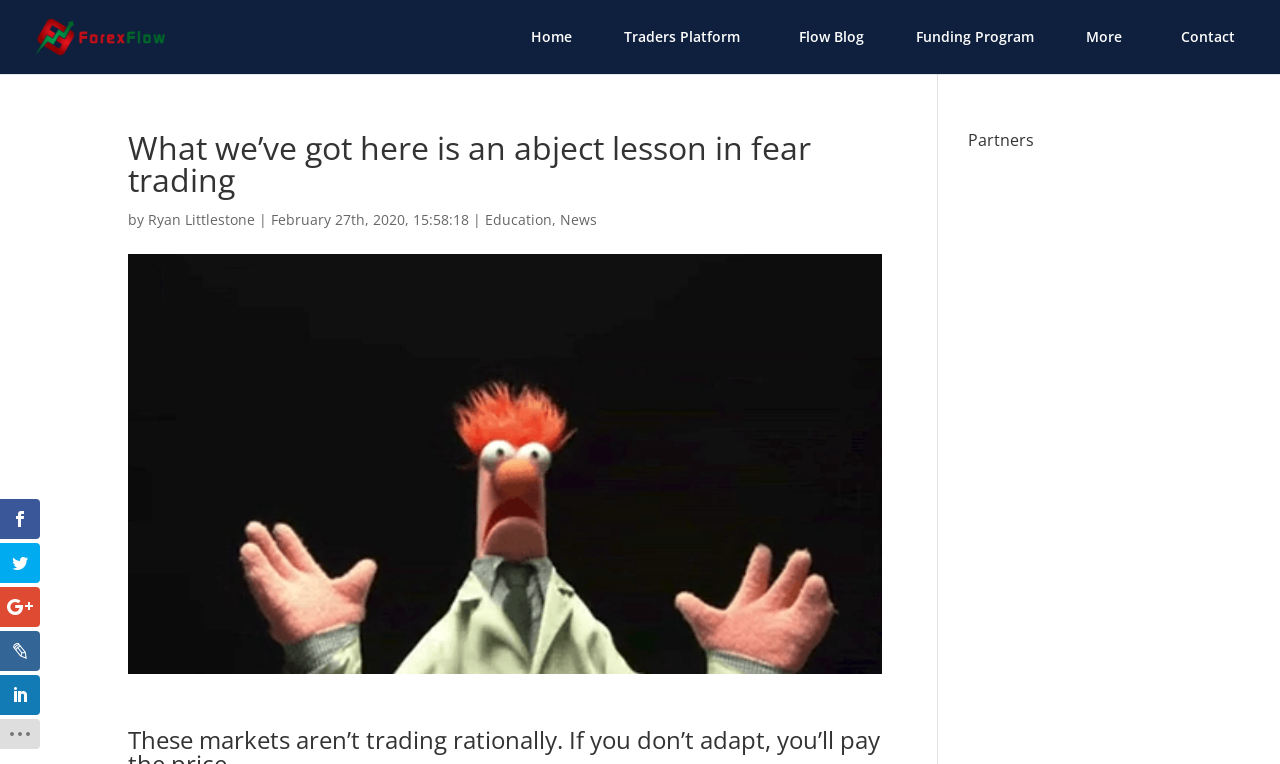Please specify the bounding box coordinates of the clickable region to carry out the following instruction: "go to home page". The coordinates should be four float numbers between 0 and 1, in the format [left, top, right, bottom].

[0.405, 0.039, 0.457, 0.097]